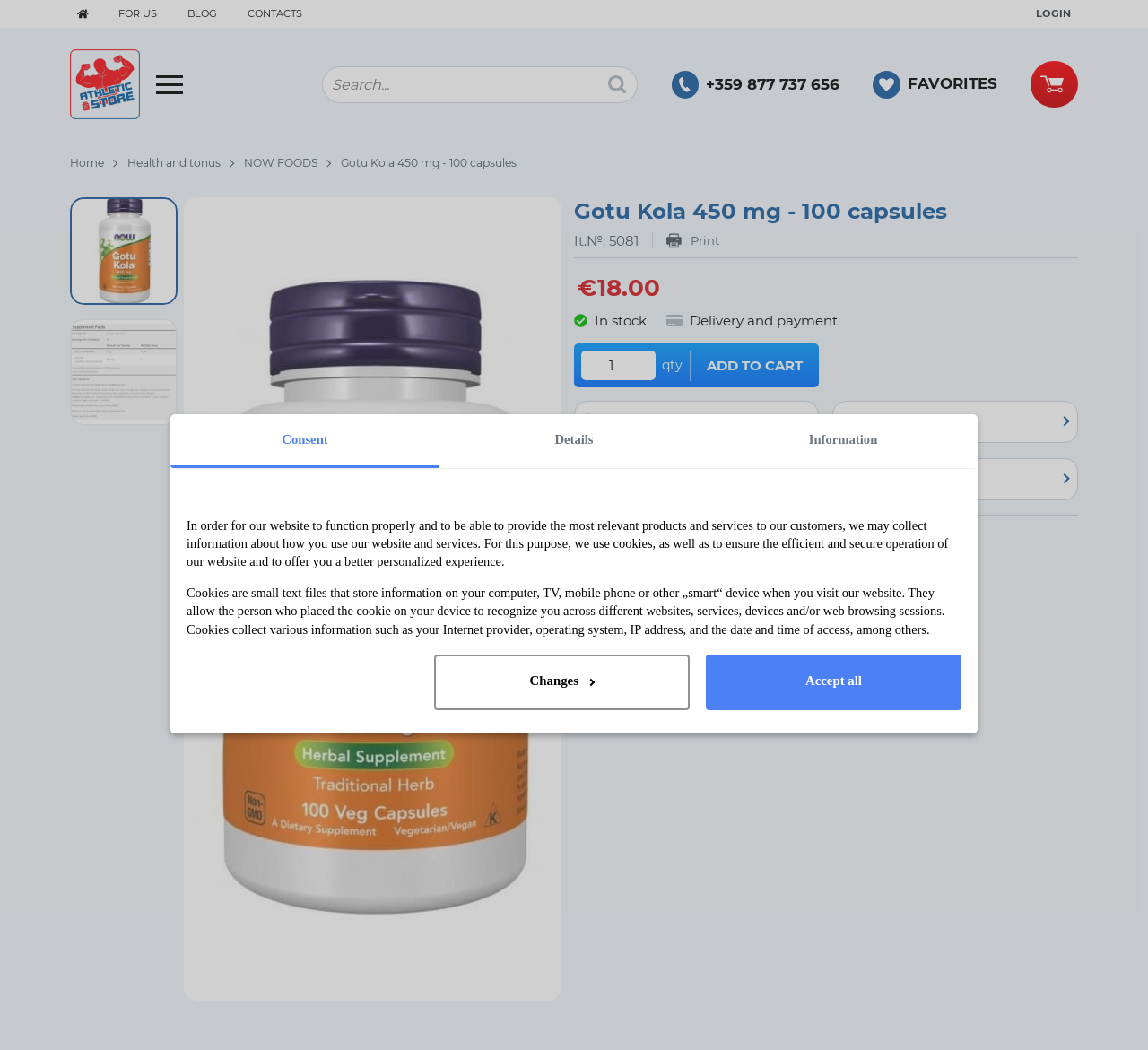What is the headline of the webpage?

Gotu Kola 450 mg - 100 capsules